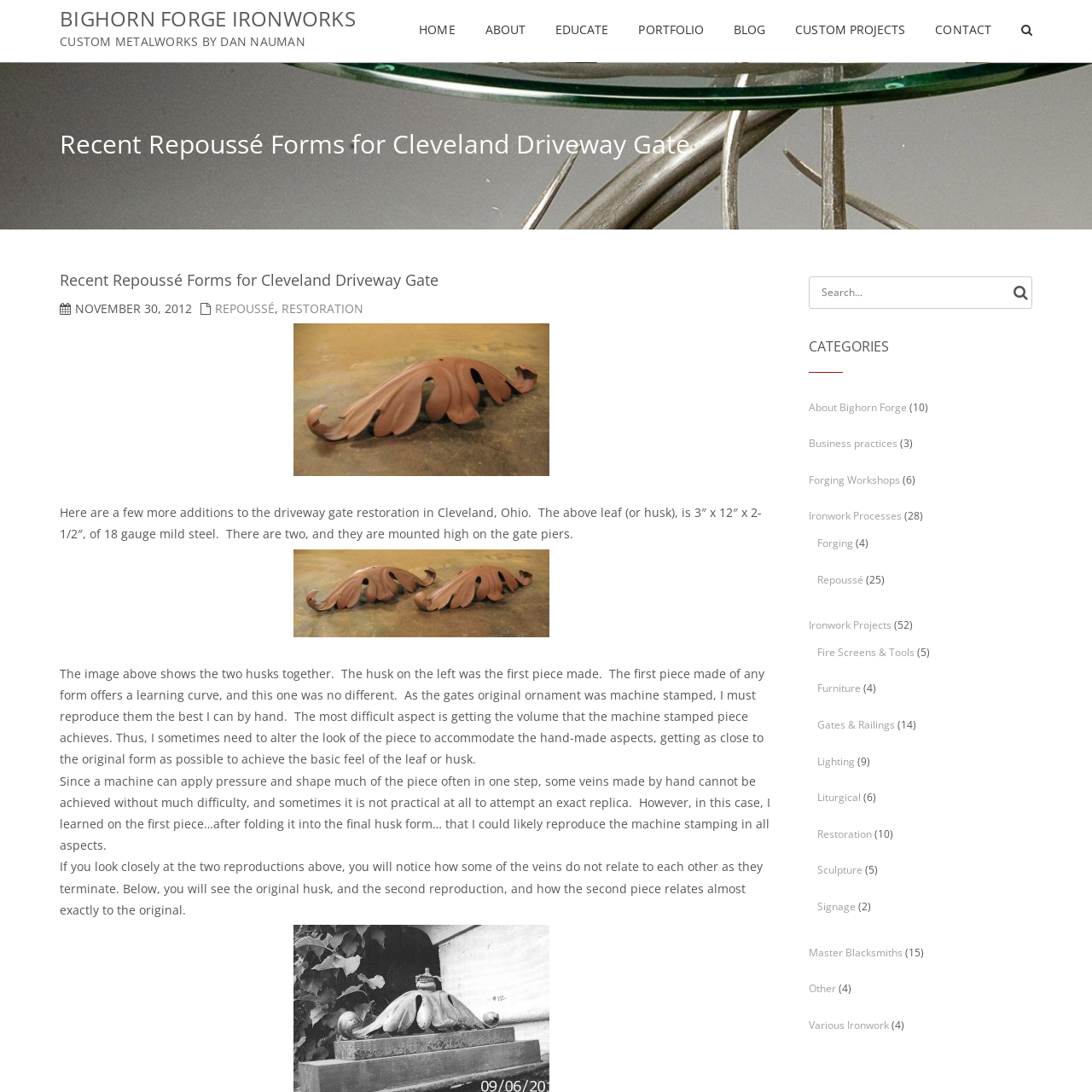Use a single word or phrase to respond to the question:
What is the difficulty in reproducing machine-stamped pieces by hand?

Getting the volume